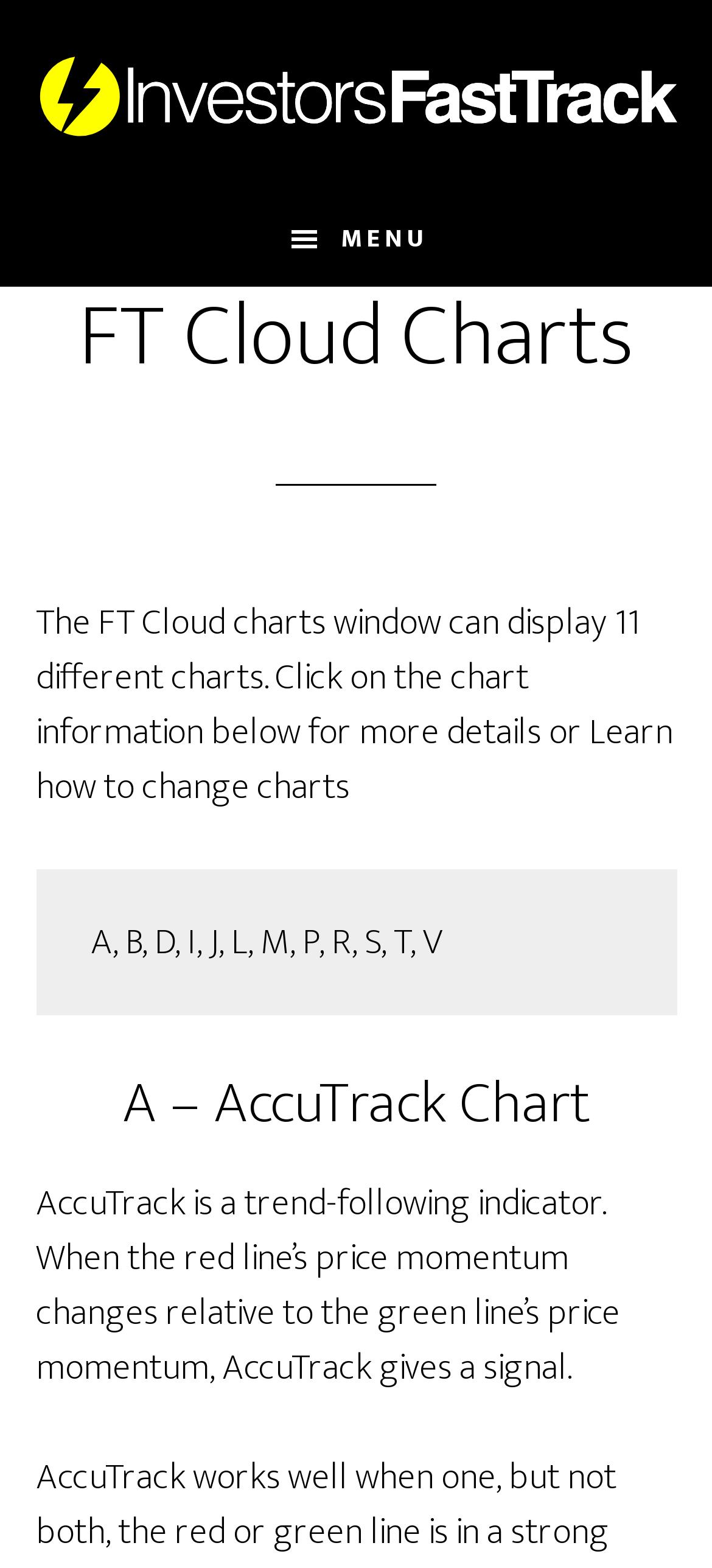Give the bounding box coordinates for the element described as: "Menu".

[0.05, 0.123, 0.95, 0.182]